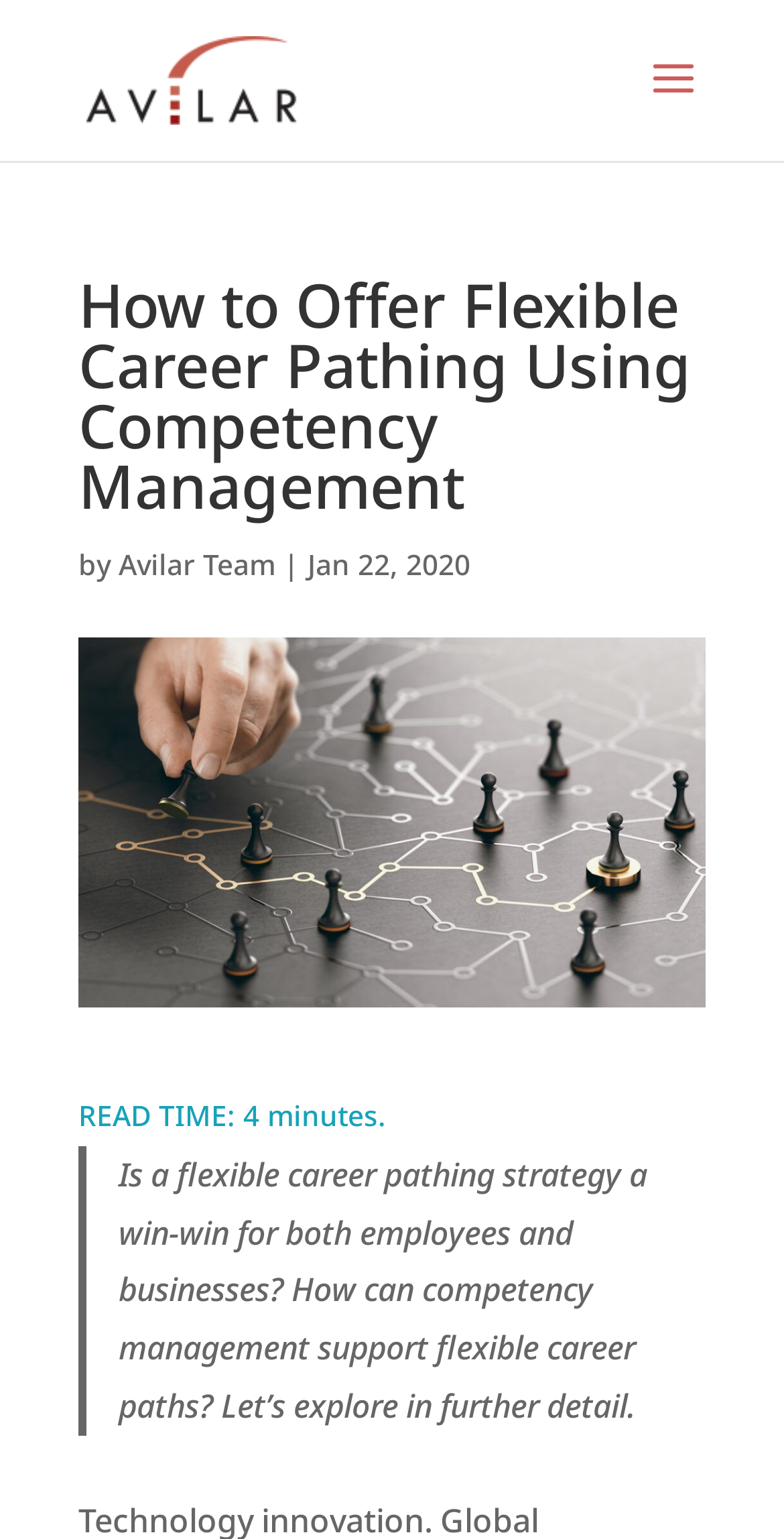Illustrate the webpage with a detailed description.

The webpage is an article titled "How to Offer Flexible Career Pathing Using Competency Management". At the top left, there is a link to "The Avilar Blog" accompanied by an image with the same name. Below this, the article's title is displayed as a heading, followed by the author's name, "Avilar Team", and the publication date, "Jan 22, 2020". 

On the same horizontal level as the publication date, there is a text indicating the read time, which is 4 minutes. 

The main content of the article is presented in a blockquote, which takes up most of the page. It starts with a question about the benefits of flexible career pathing strategy and how competency management can support it, and then invites the reader to explore the topic in further detail.